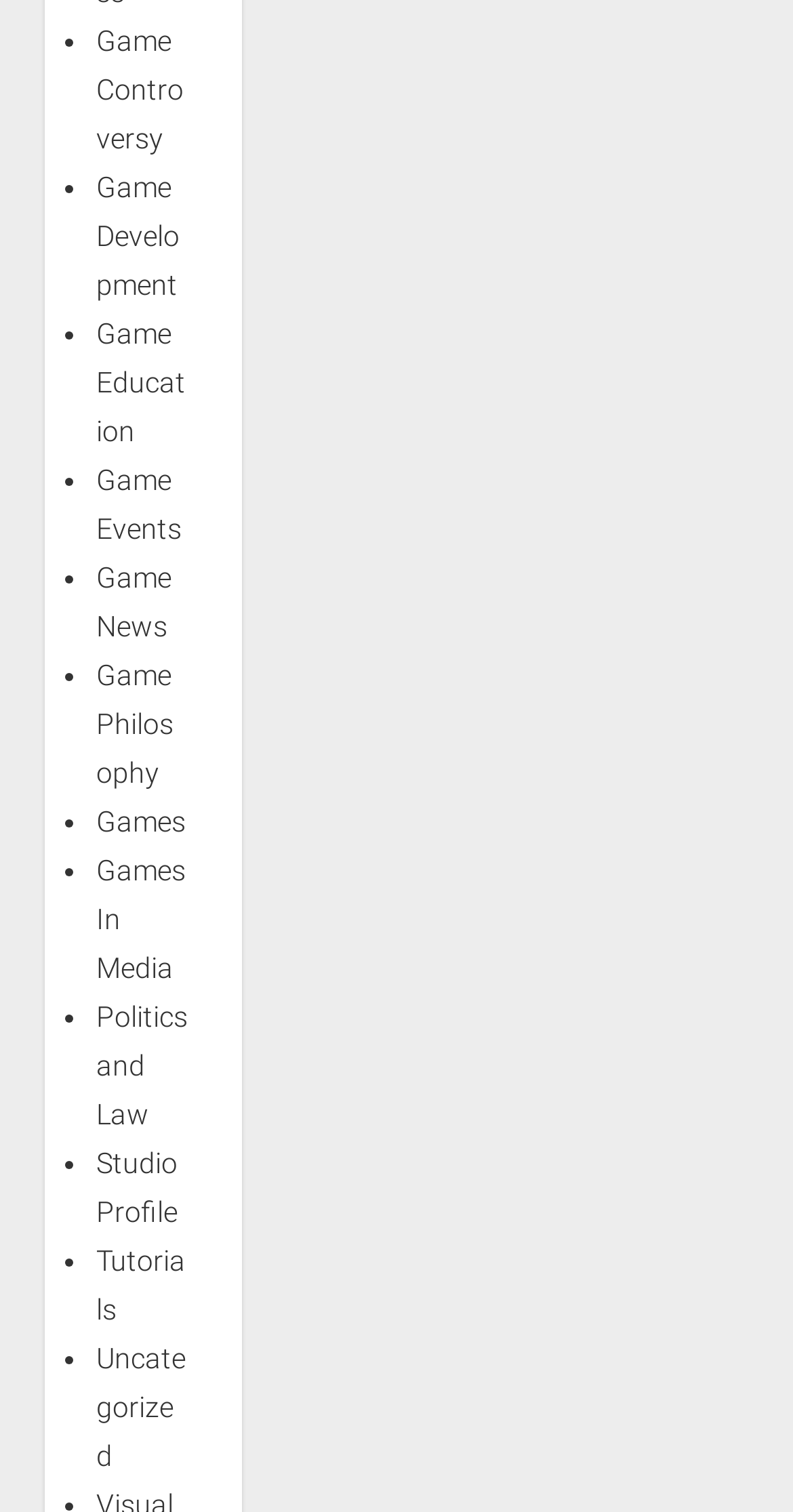Locate the bounding box of the UI element described by: "January 25, 2014February 20, 2024" in the given webpage screenshot.

None